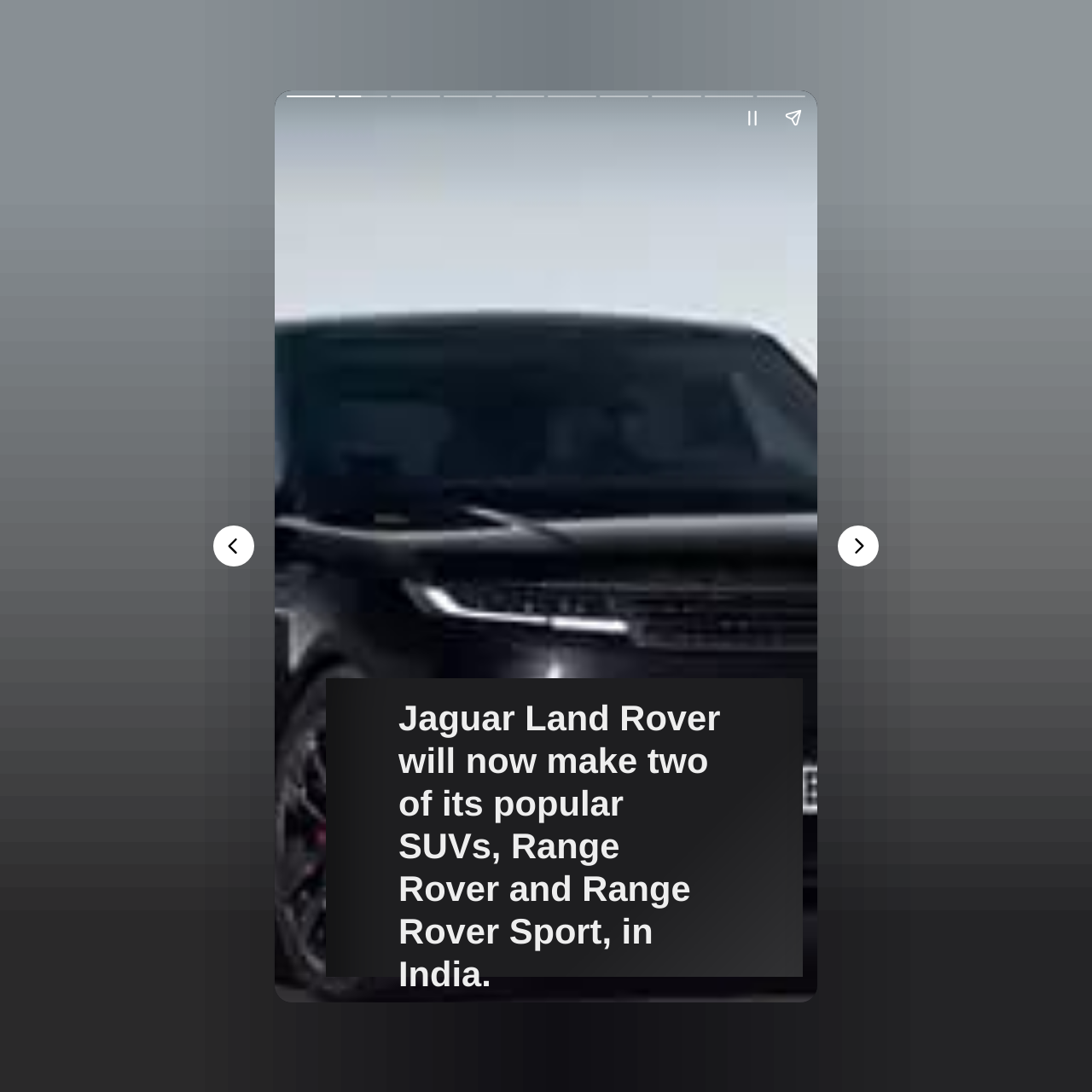Use a single word or phrase to respond to the question:
What are the two buttons below the article?

Previous page and Next page